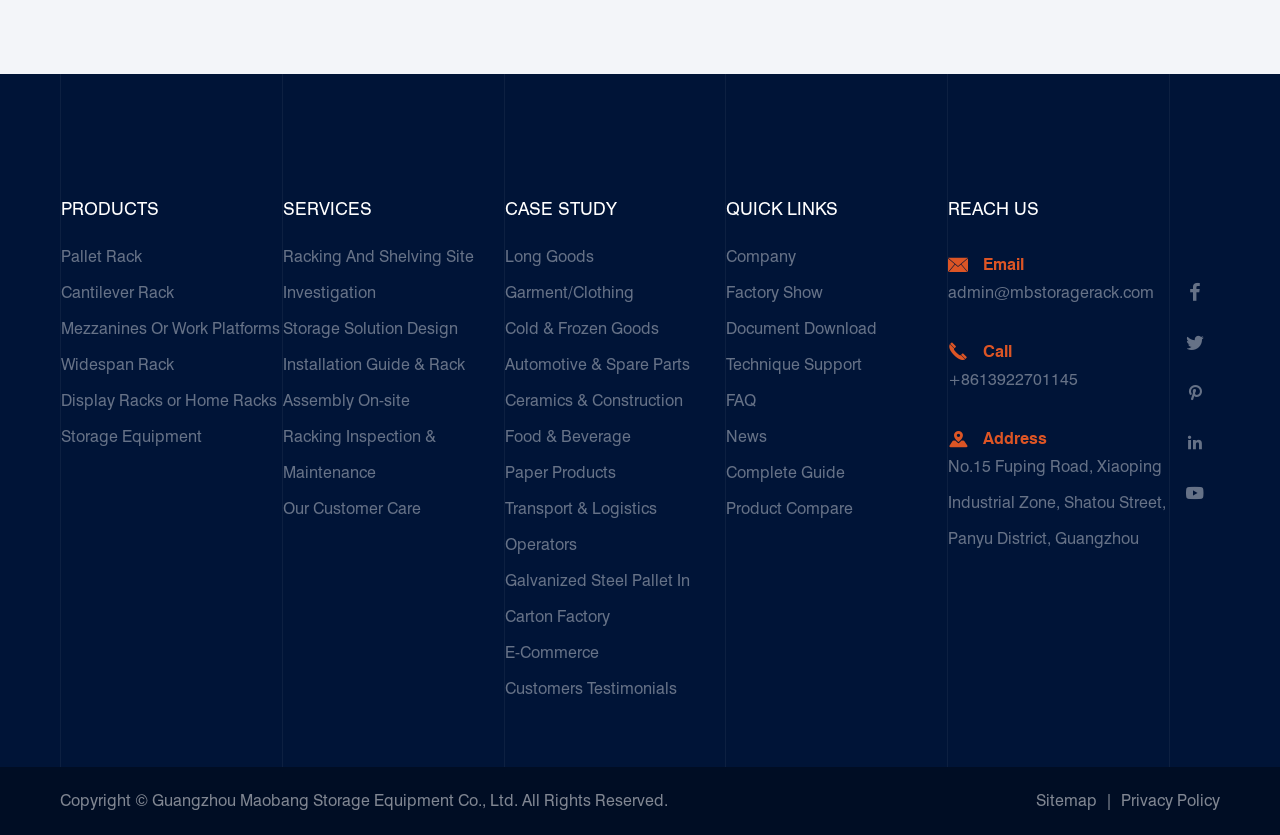What types of industries are served by the company?
Provide a one-word or short-phrase answer based on the image.

Long Goods, Garment, Cold & Frozen Goods, etc.